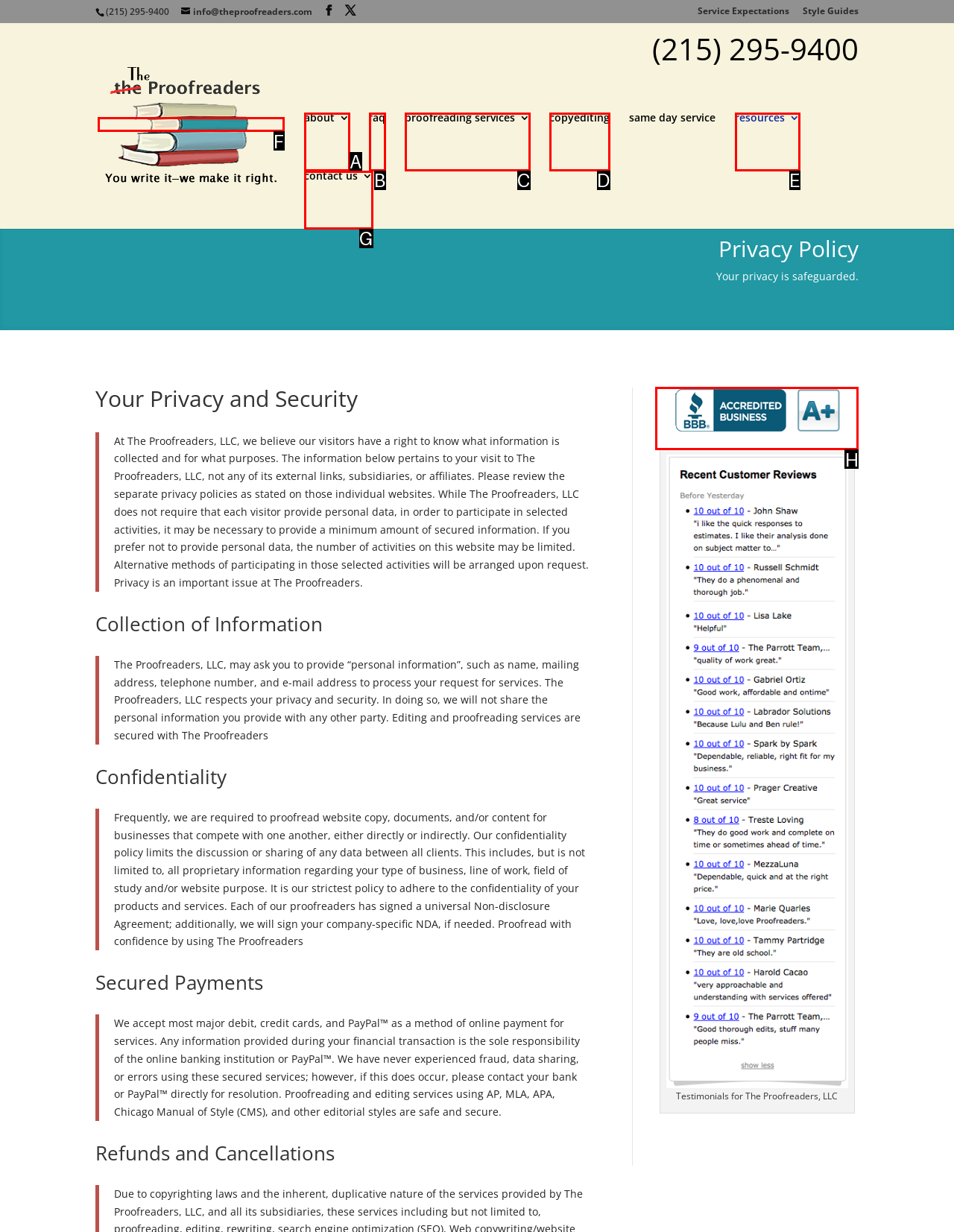Identify which HTML element should be clicked to fulfill this instruction: Click the 'Proofreading and Editing Services' link Reply with the correct option's letter.

F